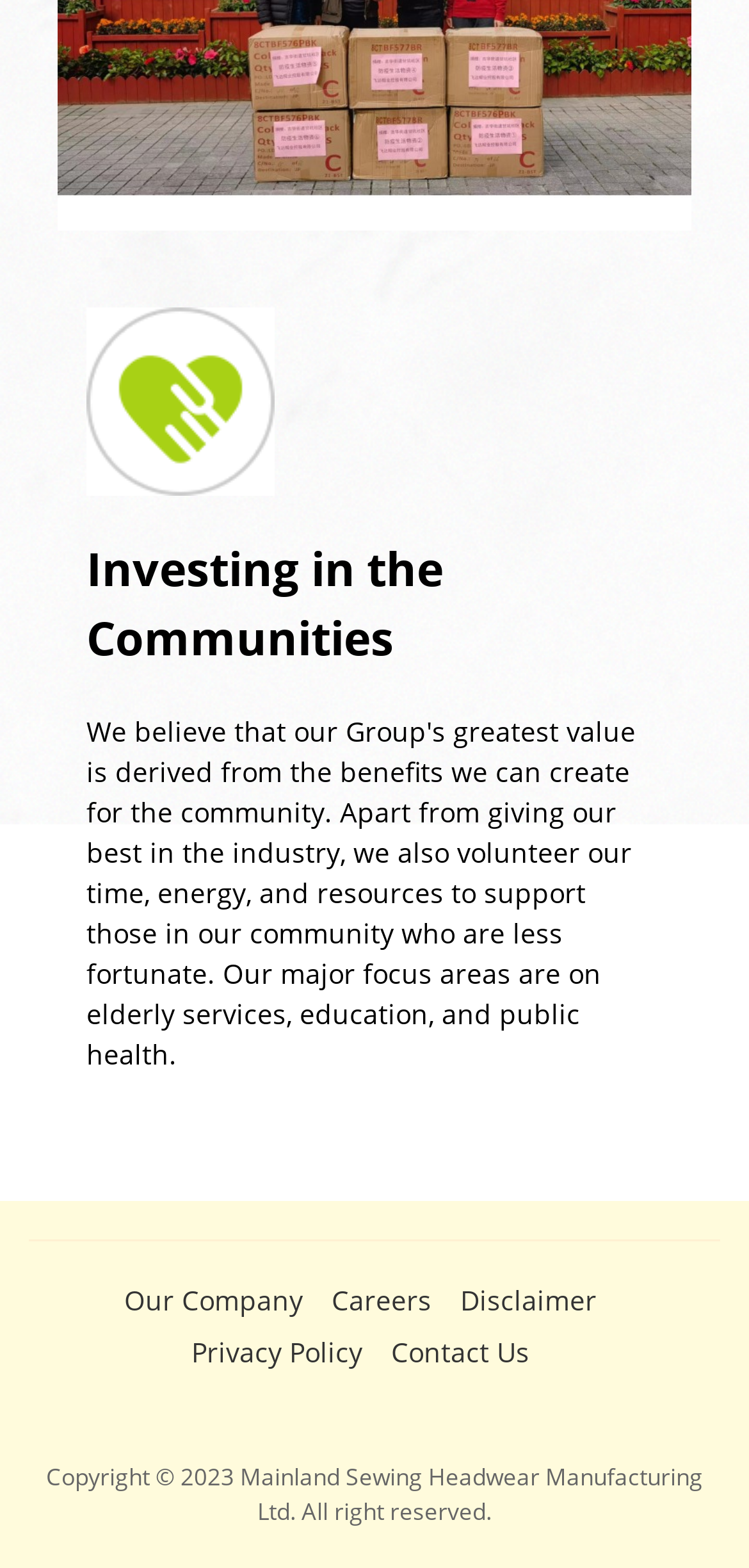Give a one-word or short phrase answer to this question: 
How many links are in the footer?

5